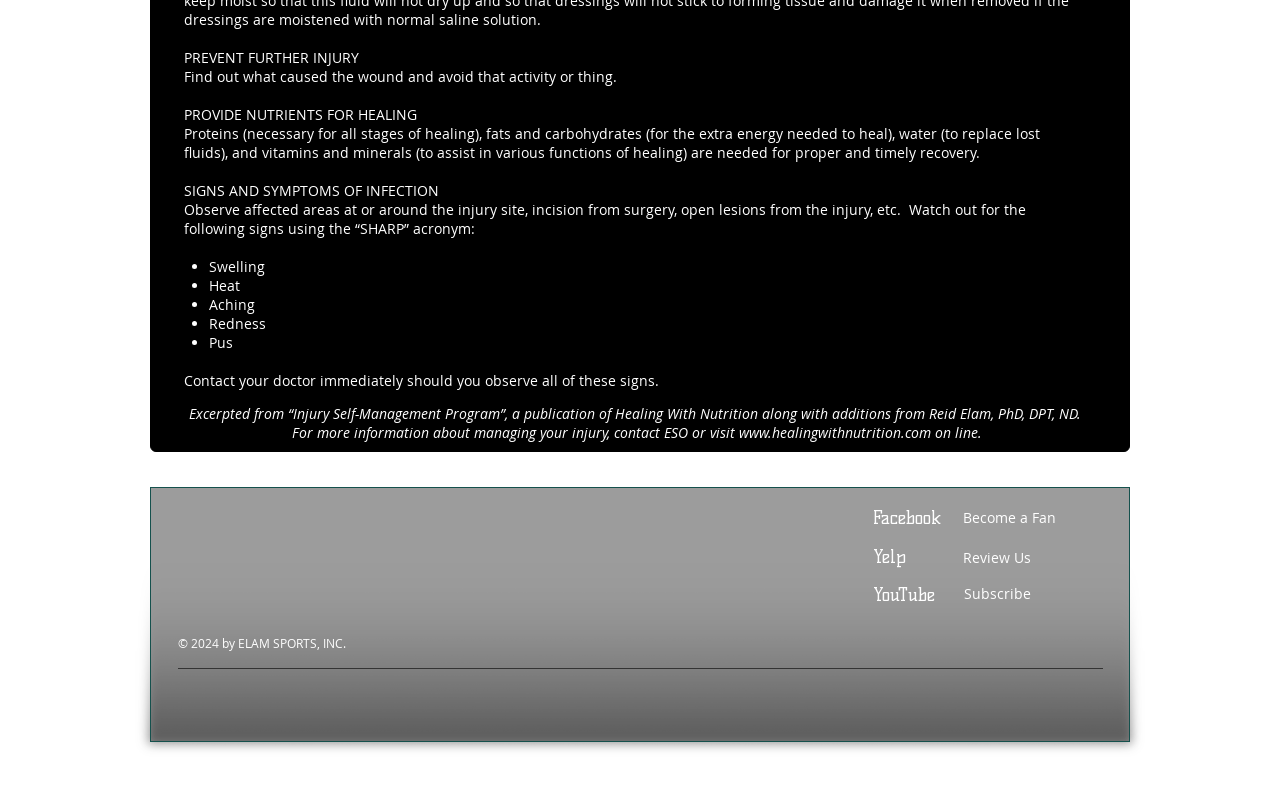What is the recommended action if signs of infection are observed?
Refer to the image and give a detailed response to the question.

The webpage advises to 'Contact your doctor immediately should you observe all of these signs.' This information is provided in the StaticText element with the OCR text 'Contact your doctor immediately should you observe all of these signs.'